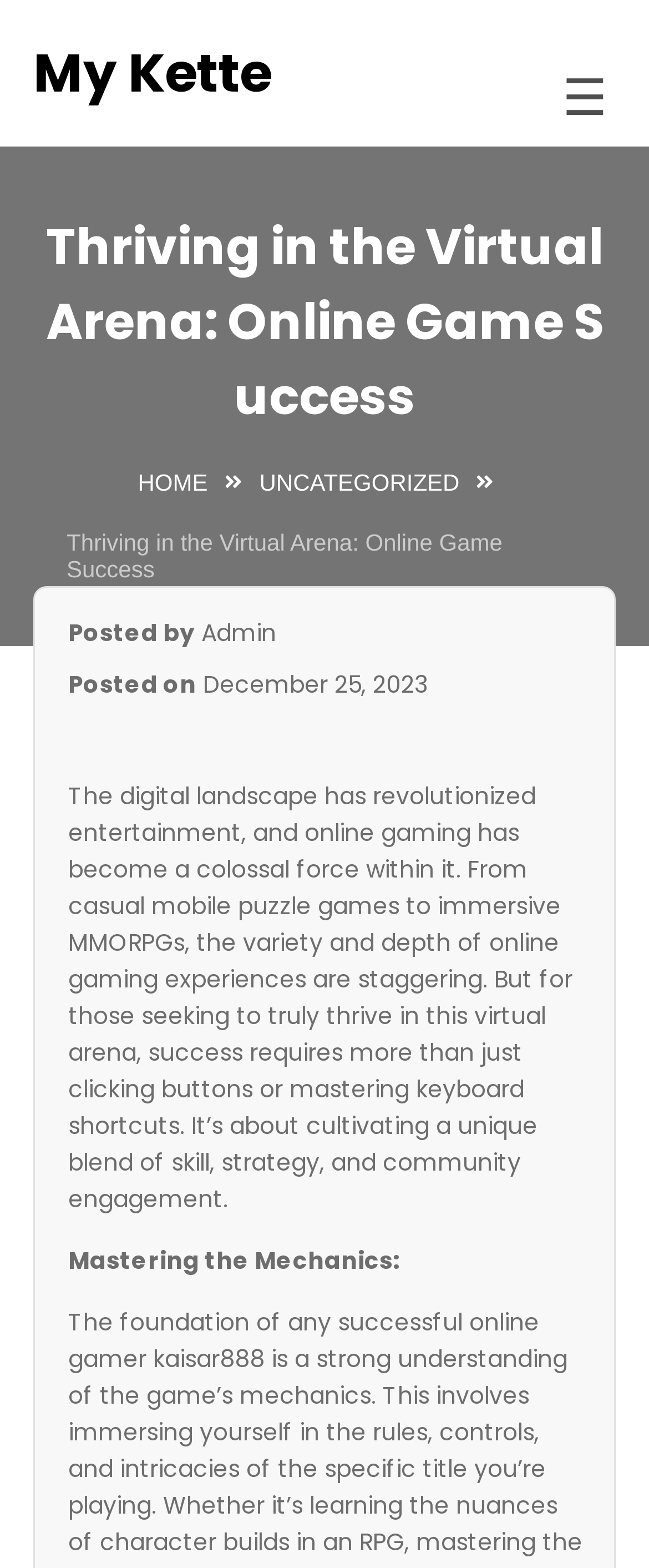Locate the bounding box coordinates of the element that needs to be clicked to carry out the instruction: "Go to 'Home' page". The coordinates should be given as four float numbers ranging from 0 to 1, i.e., [left, top, right, bottom].

[0.041, 0.1, 0.126, 0.143]